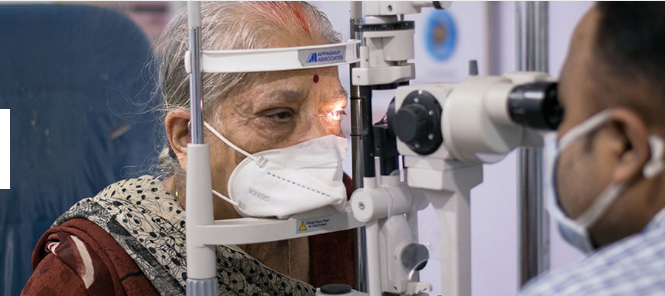What is the atmosphere conveyed in the setting?
Look at the screenshot and respond with one word or a short phrase.

Care and professionalism